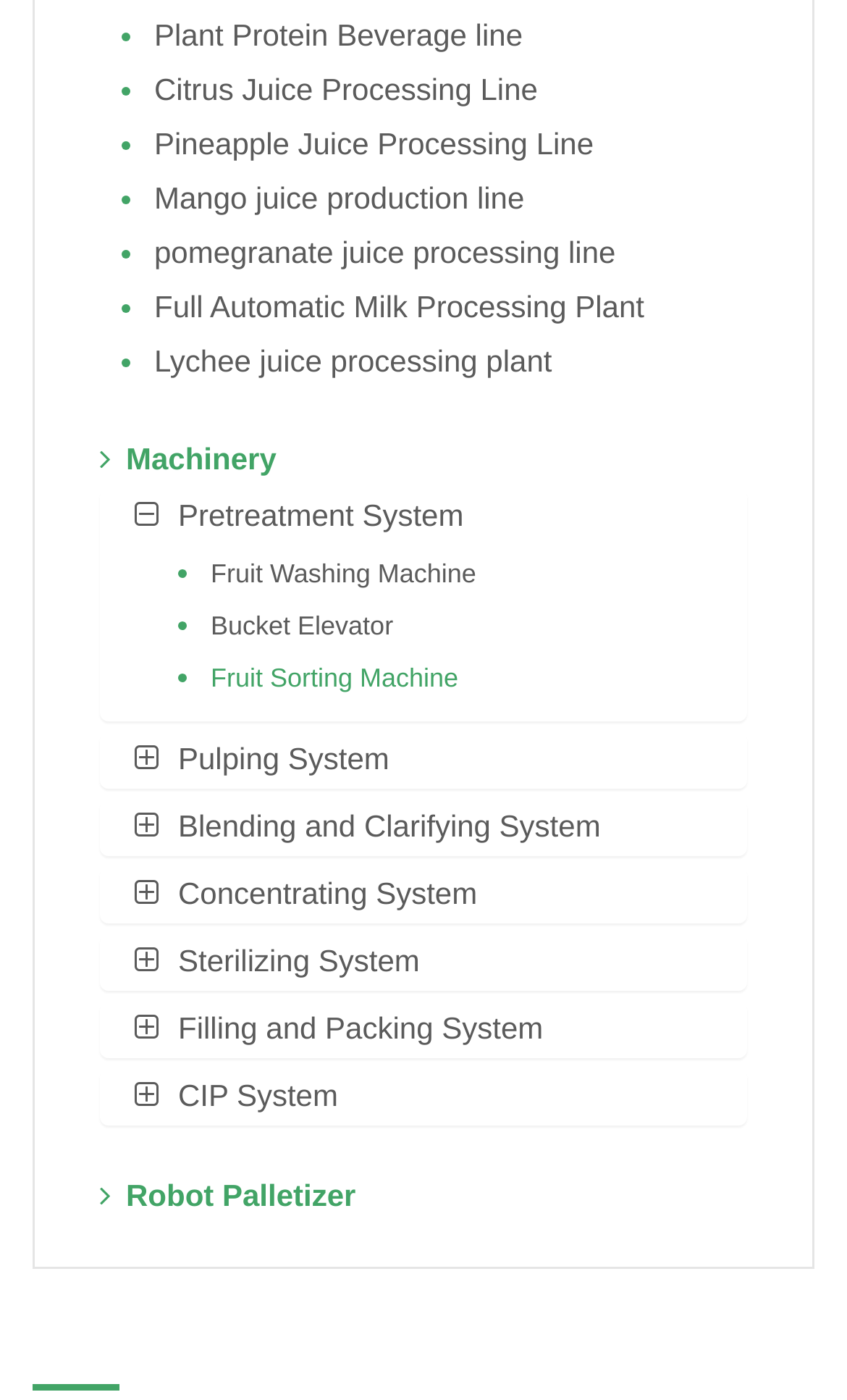Determine the bounding box coordinates of the target area to click to execute the following instruction: "Visit the About Us page."

None